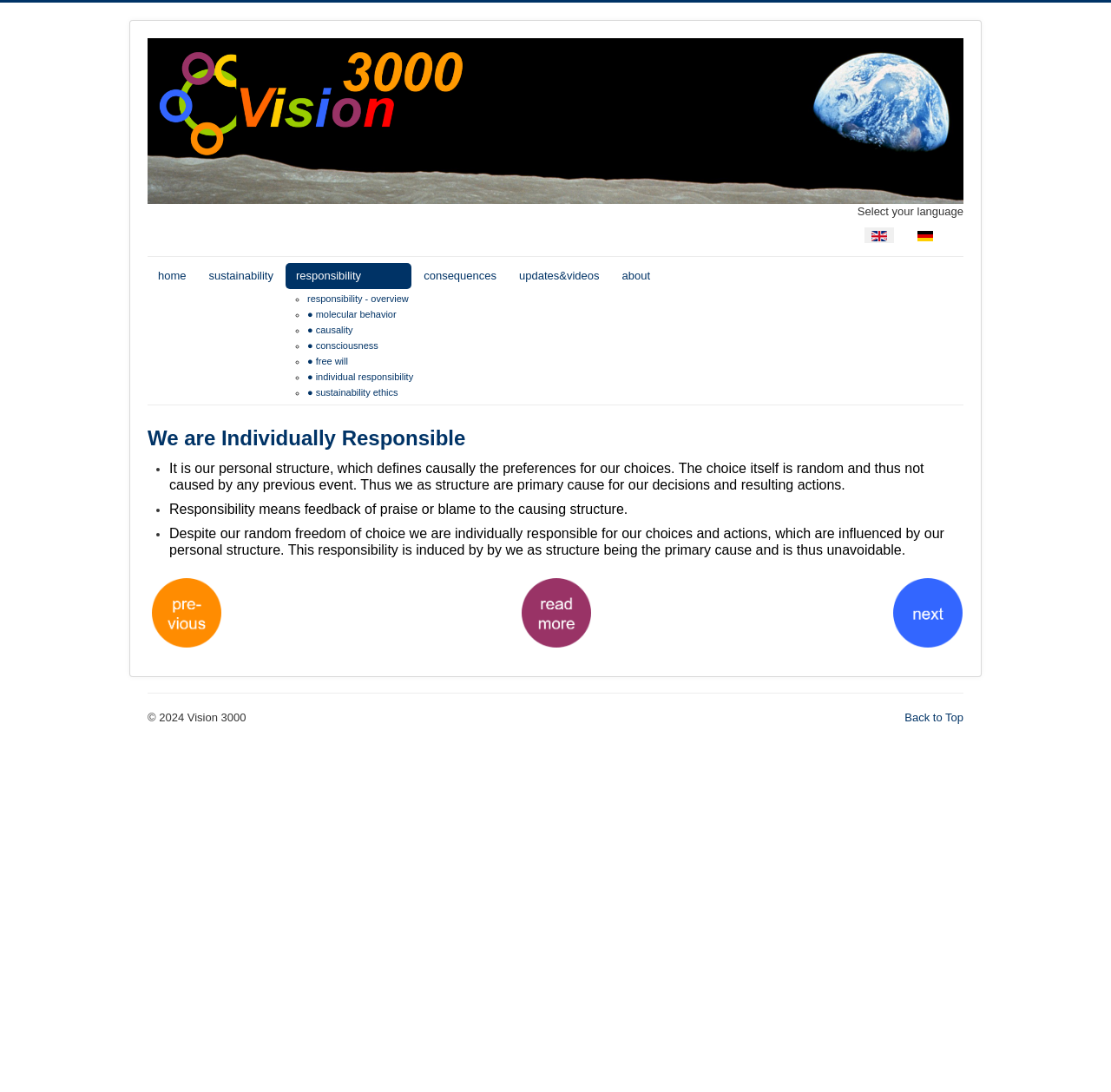Please respond to the question using a single word or phrase:
What is the language selection option below 'Select your language'?

English (United Kingdom)